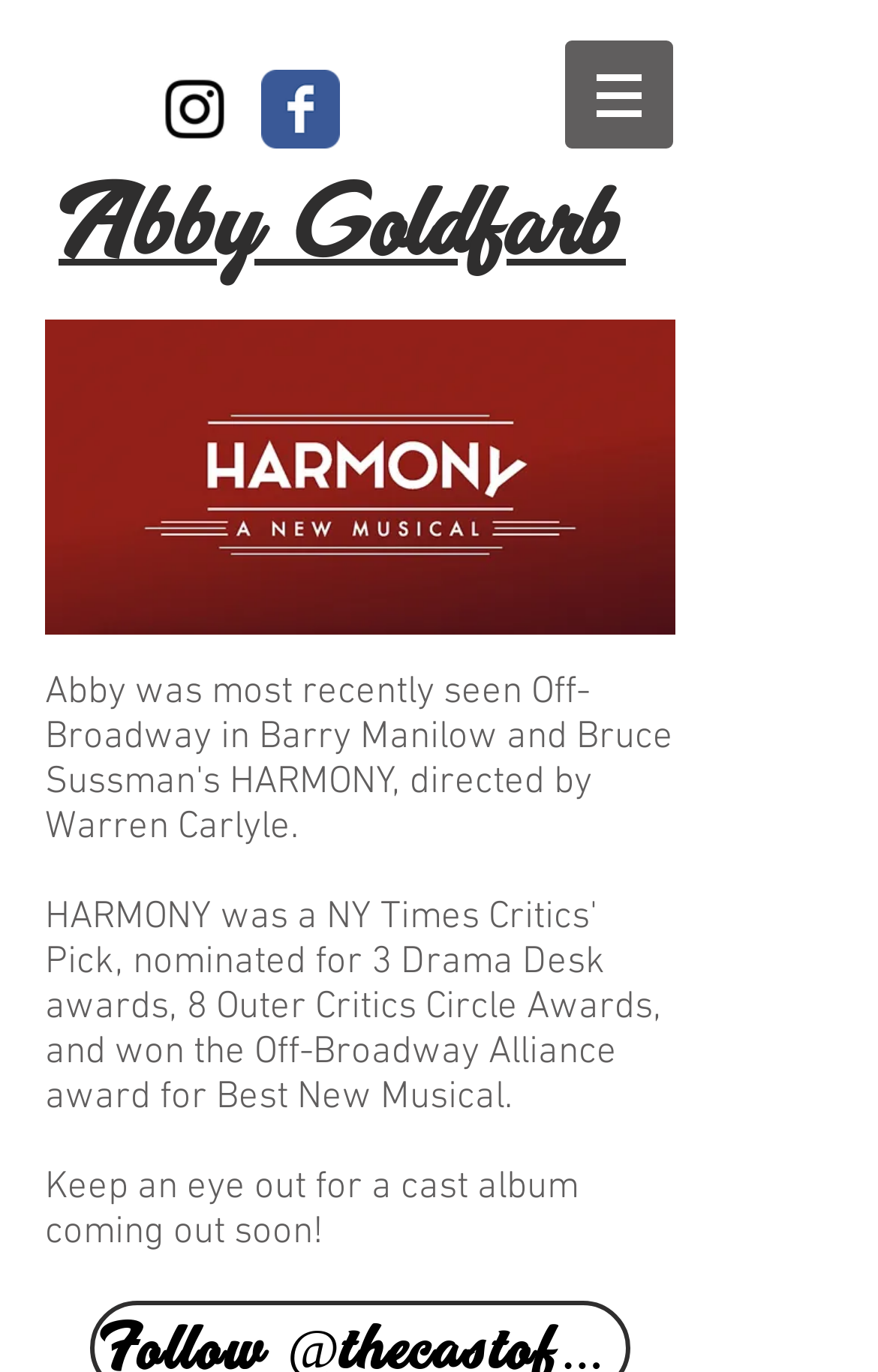Predict the bounding box for the UI component with the following description: "Abby Goldfarb".

[0.067, 0.131, 0.713, 0.208]